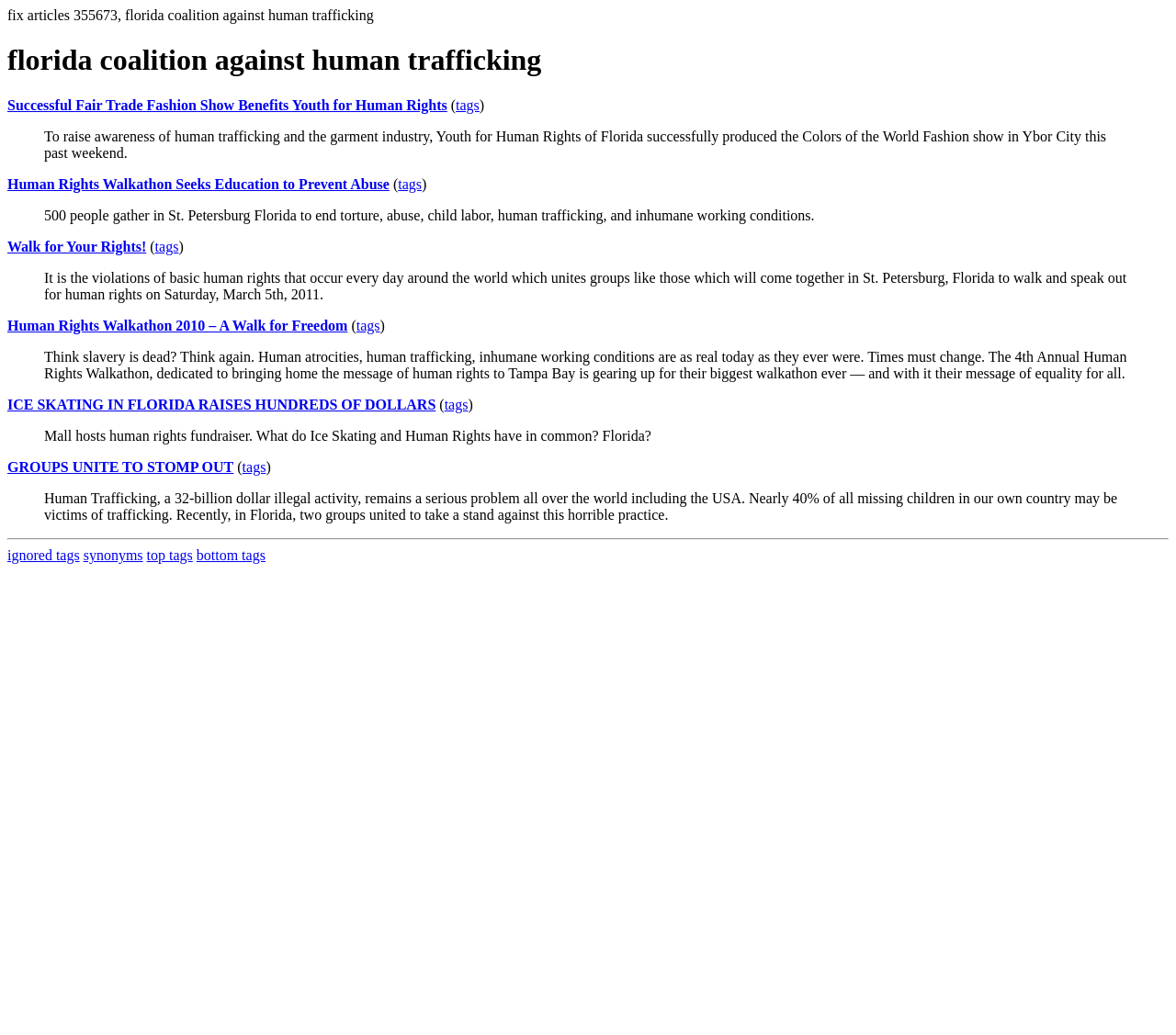Determine the bounding box coordinates for the region that must be clicked to execute the following instruction: "View the article about Human Rights Walkathon Seeks Education to Prevent Abuse".

[0.006, 0.17, 0.331, 0.185]